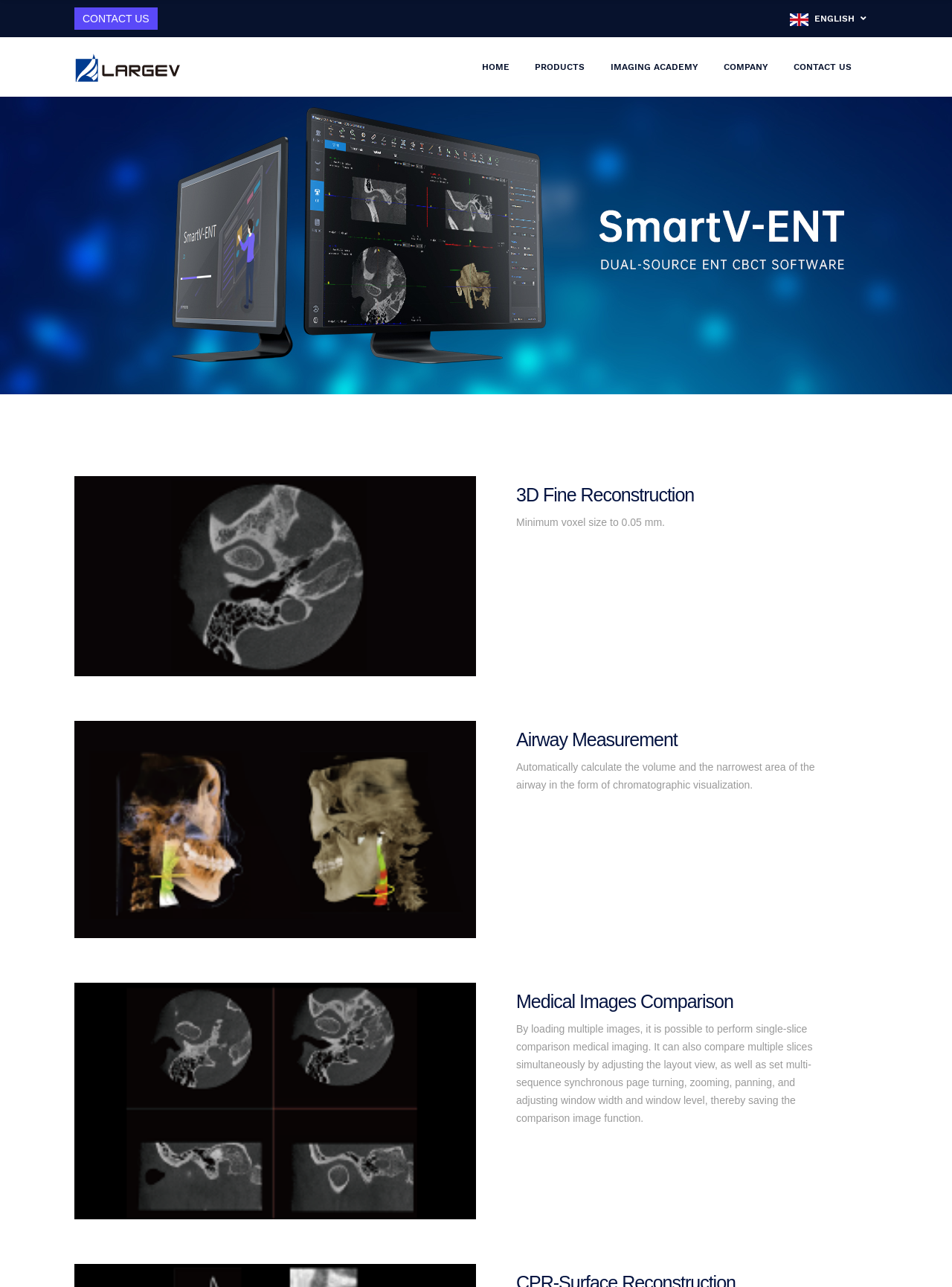Identify the bounding box coordinates of the element that should be clicked to fulfill this task: "Click the CONTACT US link". The coordinates should be provided as four float numbers between 0 and 1, i.e., [left, top, right, bottom].

[0.087, 0.01, 0.157, 0.019]